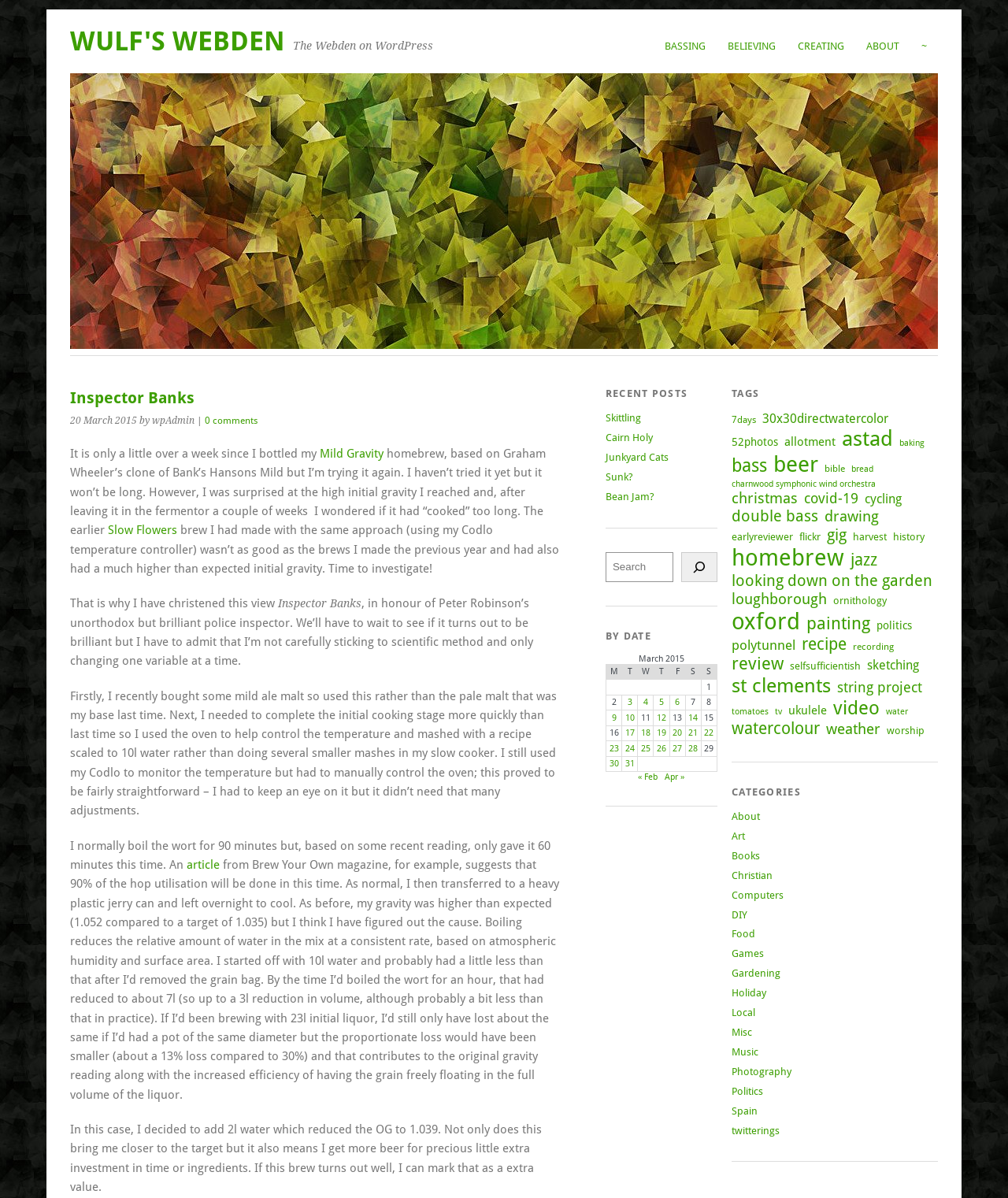What is the title of the current post?
Look at the image and construct a detailed response to the question.

The title of the current post can be found in the heading element within the main content area, which reads 'Inspector Banks'.